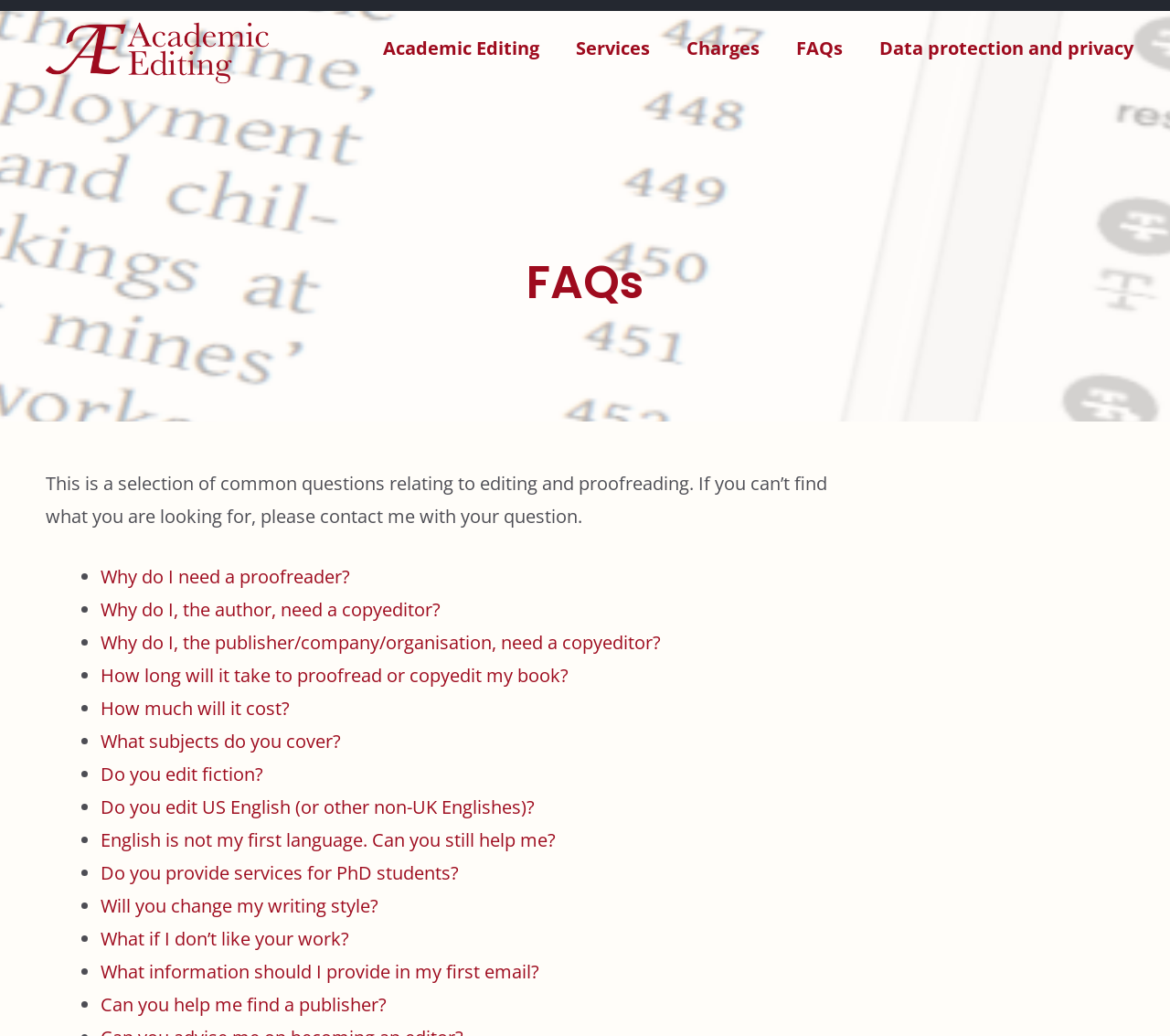Pinpoint the bounding box coordinates of the clickable element needed to complete the instruction: "View the 'Data protection and privacy' page". The coordinates should be provided as four float numbers between 0 and 1: [left, top, right, bottom].

[0.736, 0.018, 0.984, 0.076]